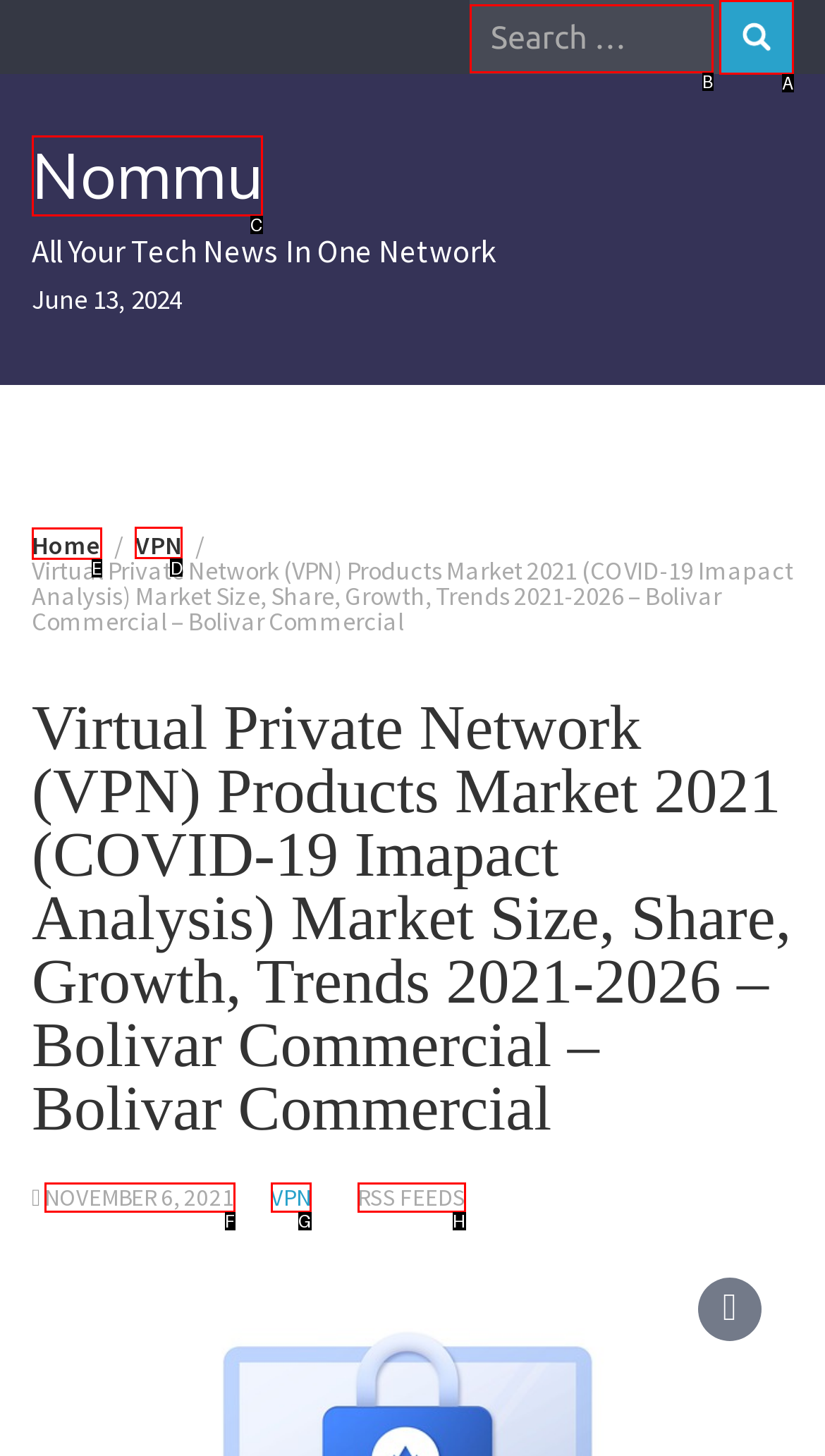Select the appropriate HTML element to click for the following task: View Mergers and Acquisitions
Answer with the letter of the selected option from the given choices directly.

None